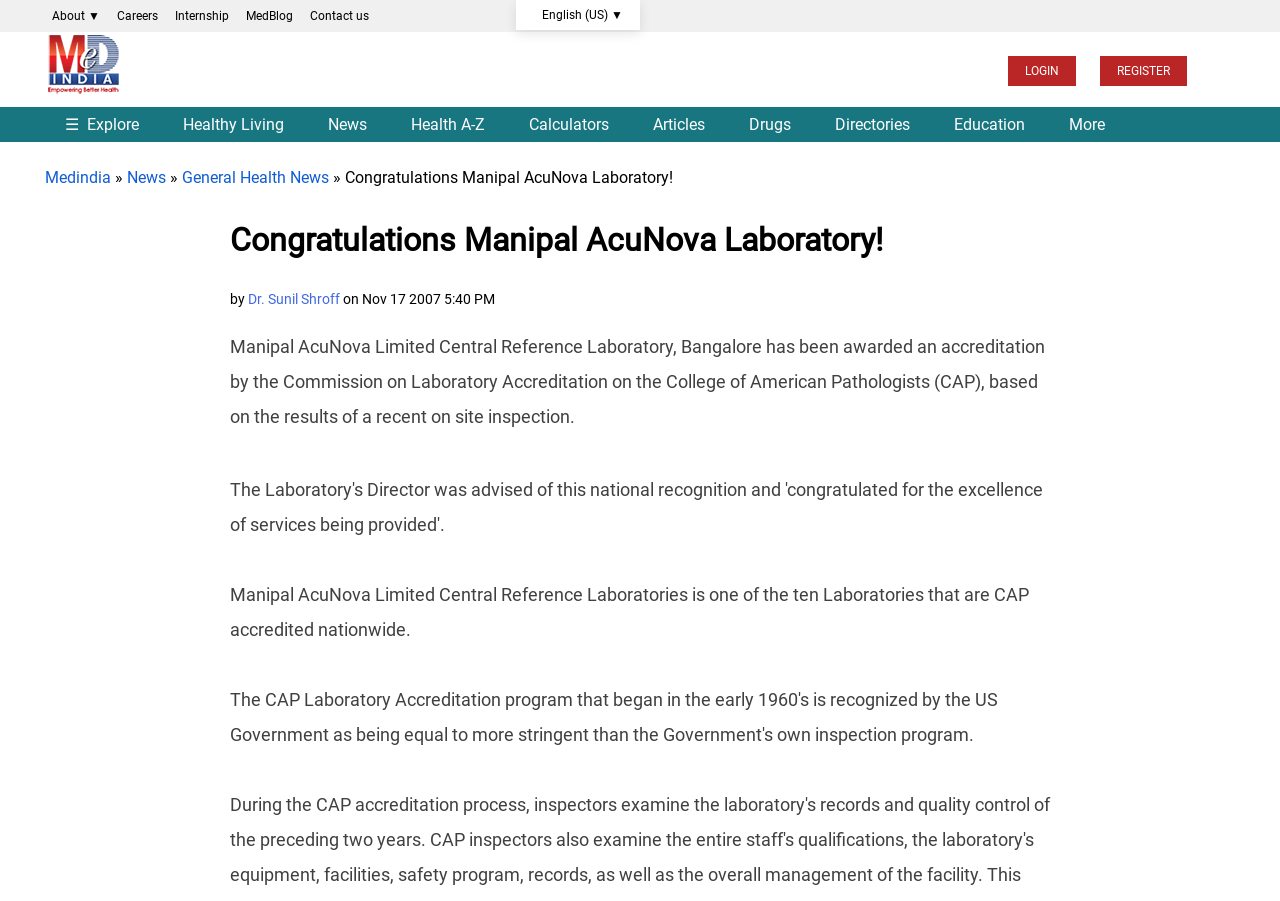Your task is to extract the text of the main heading from the webpage.

Congratulations Manipal AcuNova Laboratory!